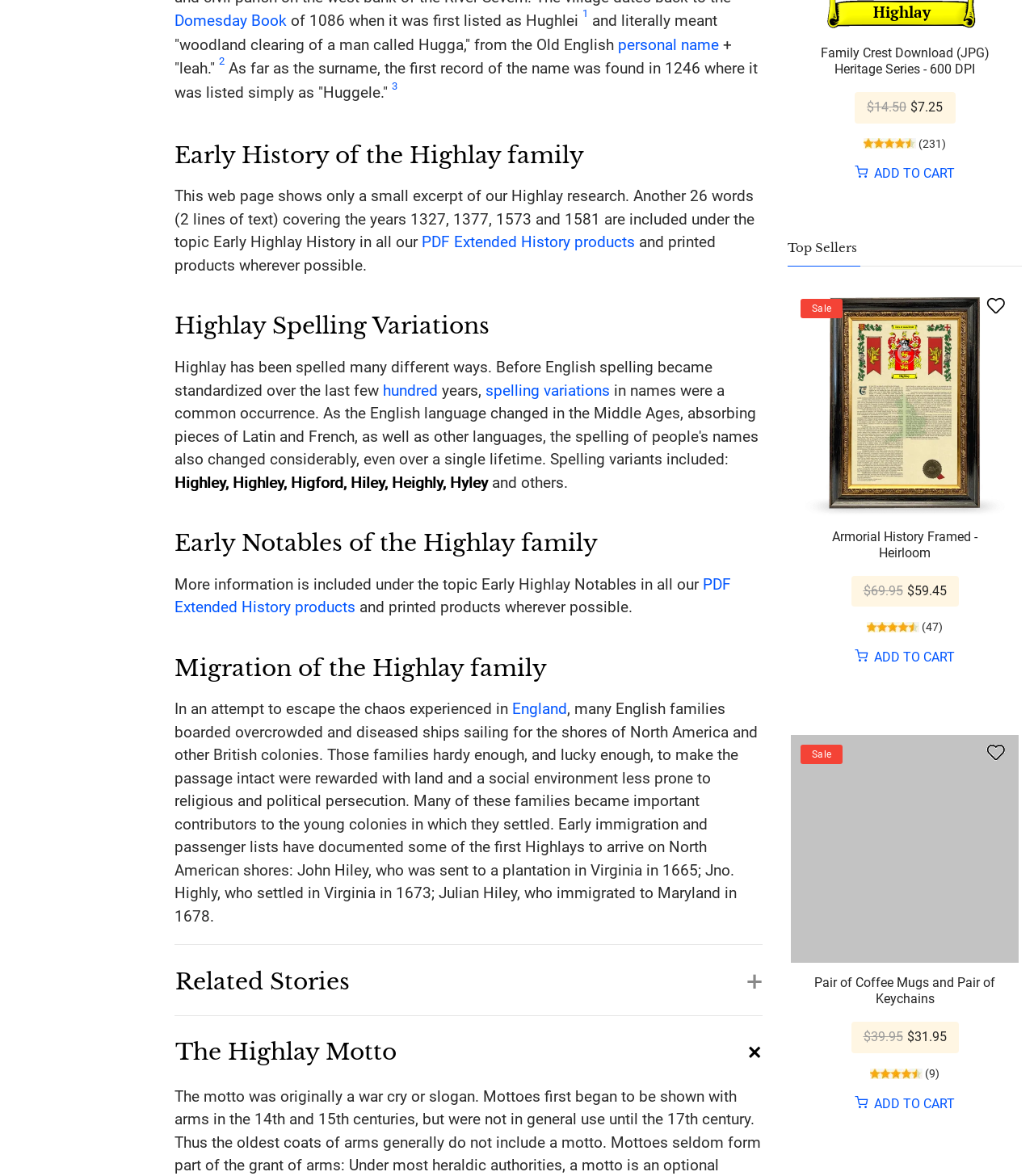Locate the bounding box of the user interface element based on this description: "England".

[0.495, 0.595, 0.548, 0.611]